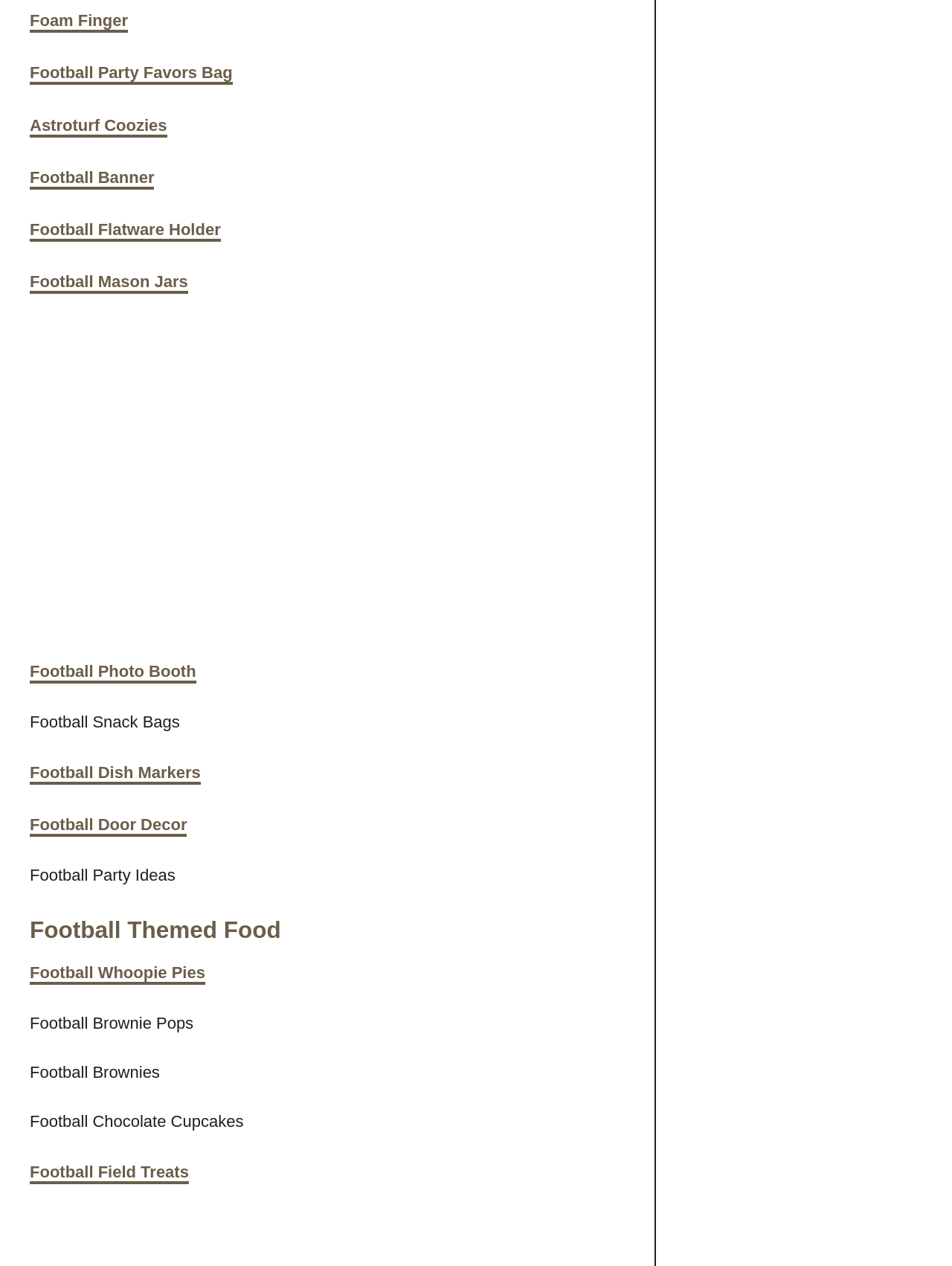Give a one-word or short phrase answer to this question: 
What is the first football-themed item?

Foam Finger